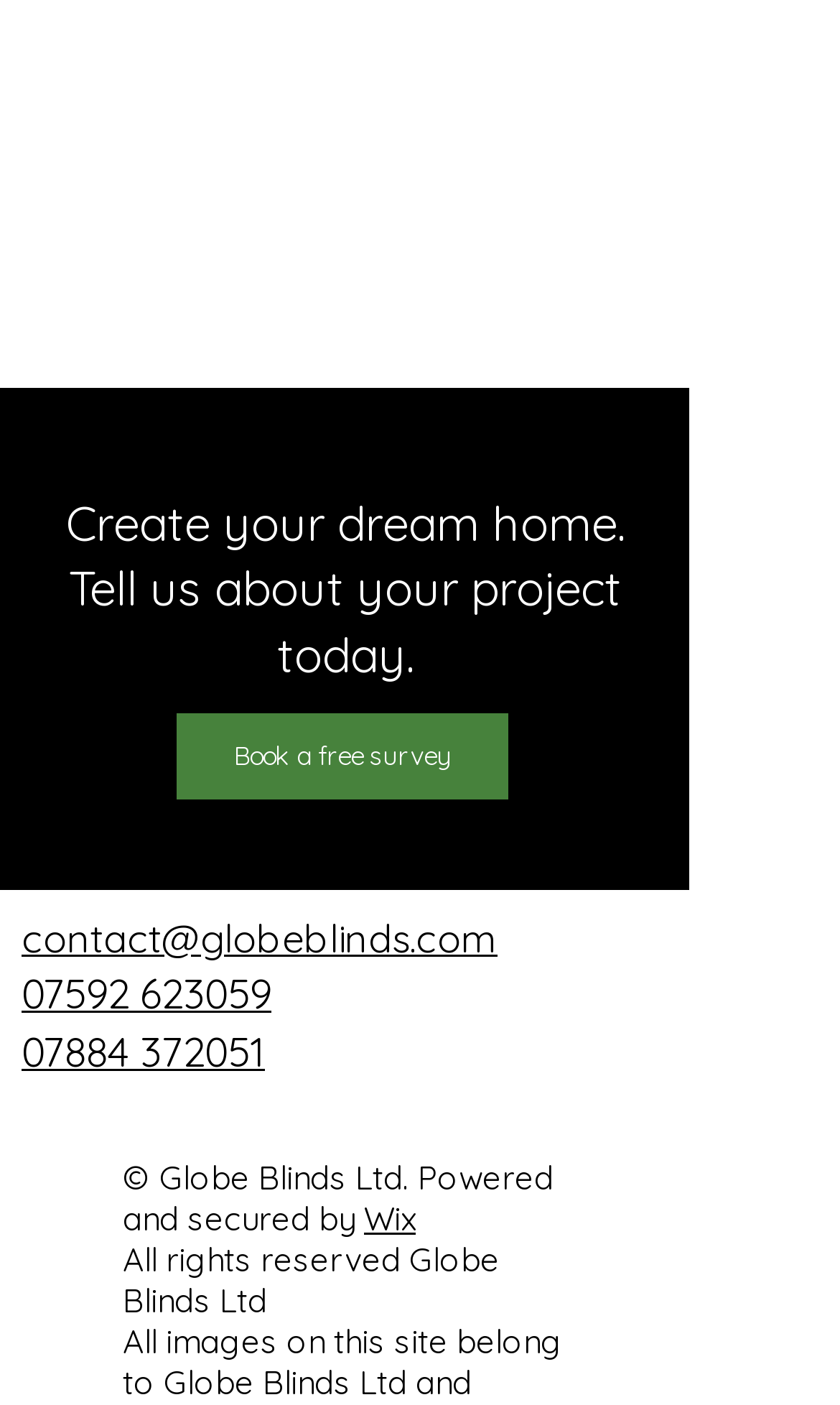Locate the bounding box coordinates of the element's region that should be clicked to carry out the following instruction: "Call 07592 623059". The coordinates need to be four float numbers between 0 and 1, i.e., [left, top, right, bottom].

[0.026, 0.689, 0.323, 0.726]